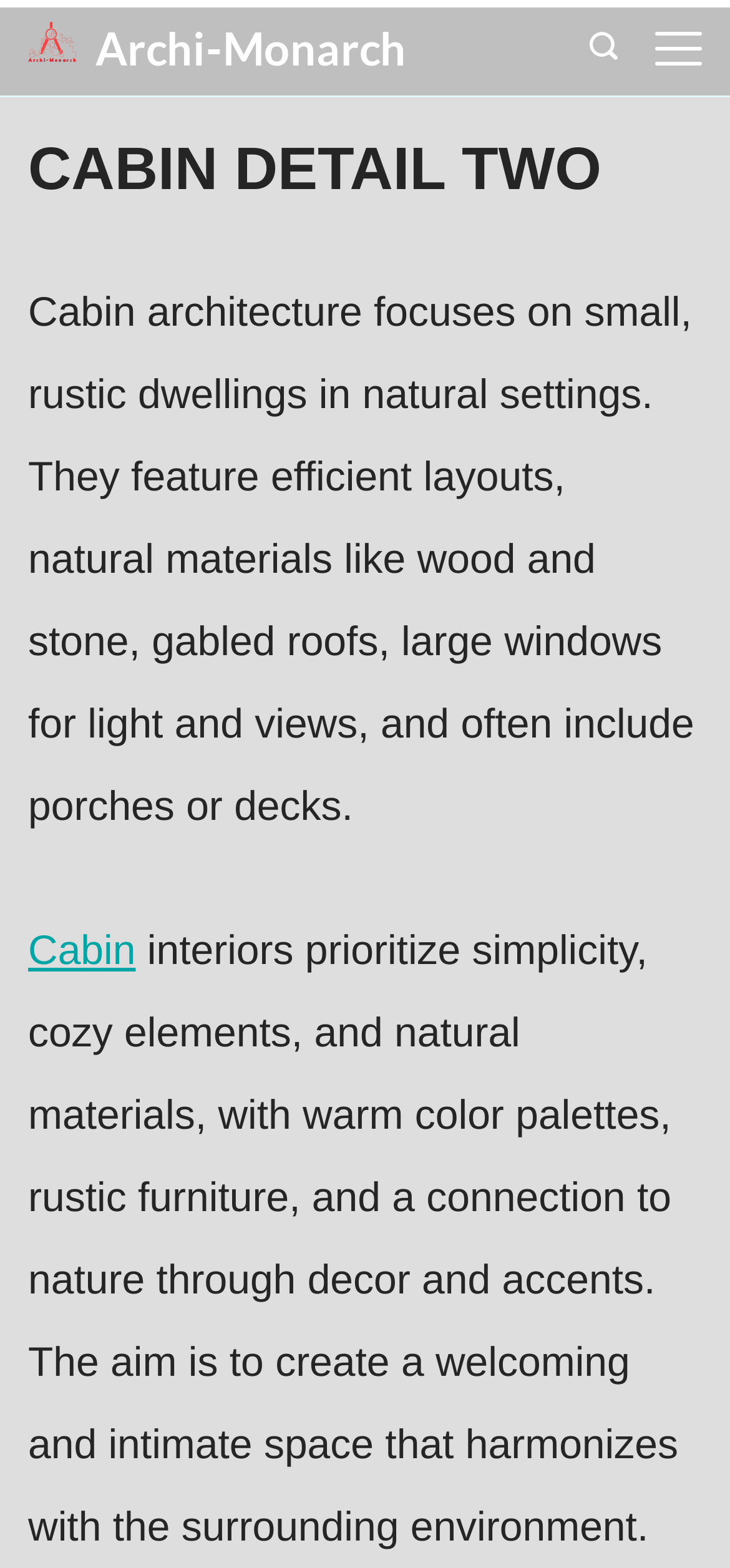Using the provided description: "2021", find the bounding box coordinates of the corresponding UI element. The output should be four float numbers between 0 and 1, in the format [left, top, right, bottom].

None